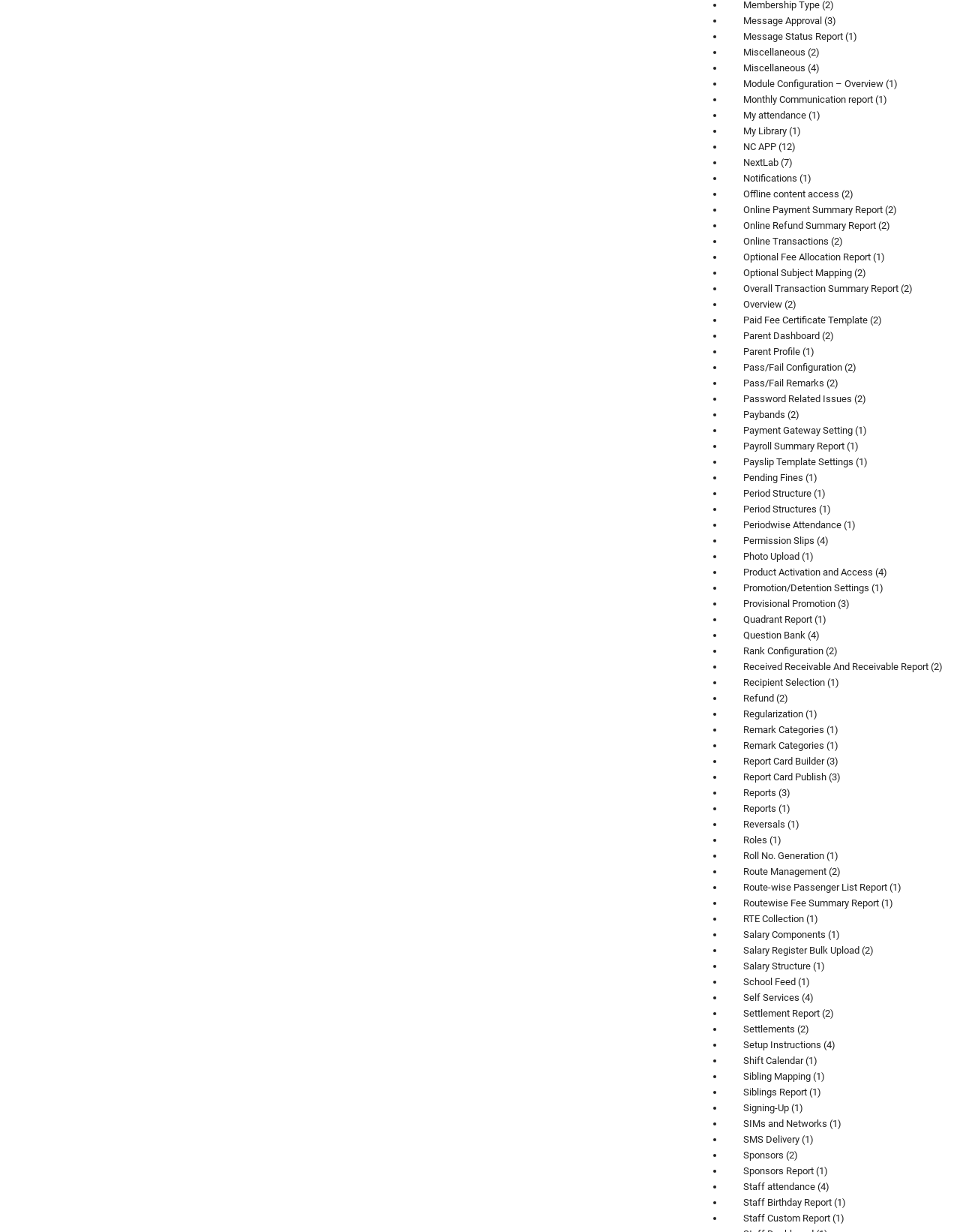Please locate the bounding box coordinates of the element that should be clicked to achieve the given instruction: "View Message Approval".

[0.755, 0.011, 0.857, 0.023]